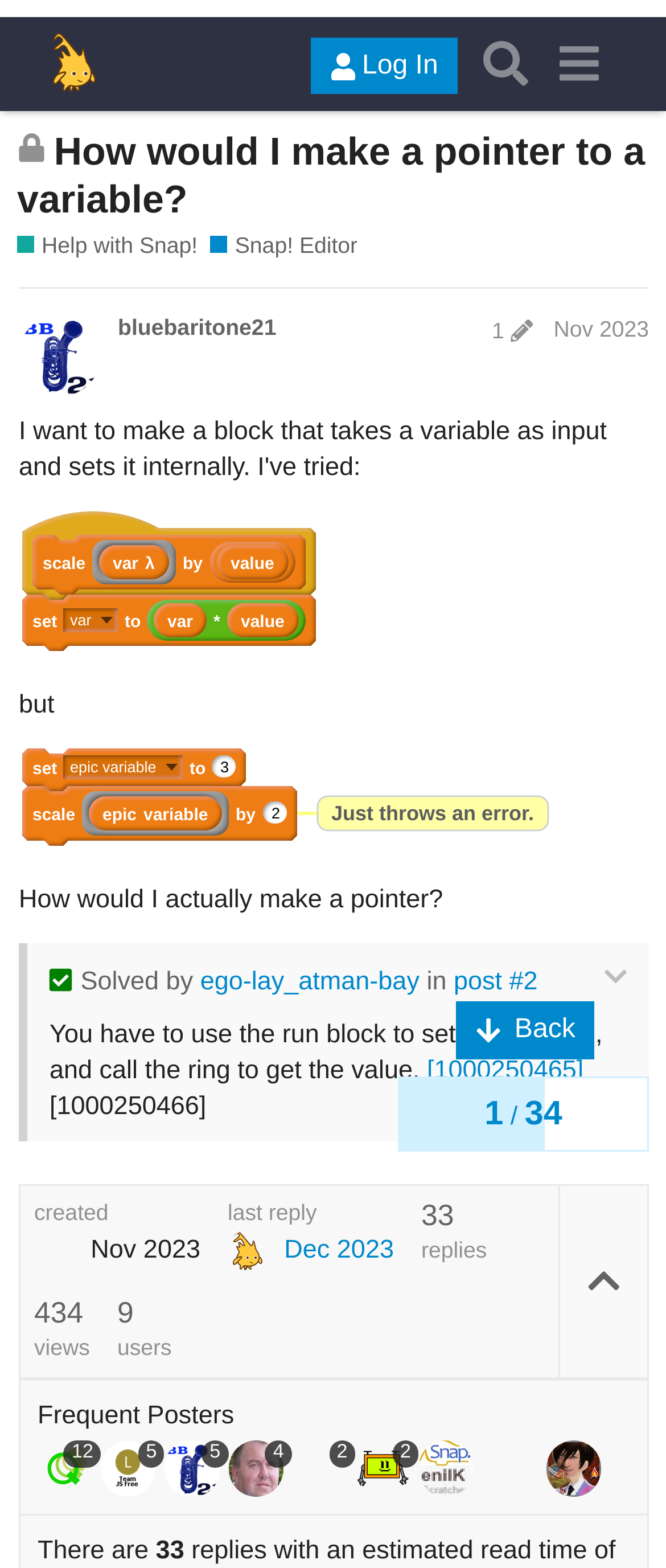Find the bounding box coordinates for the UI element whose description is: "qw23". The coordinates should be four float numbers between 0 and 1, in the format [left, top, right, bottom].

[0.703, 0.078, 0.814, 0.104]